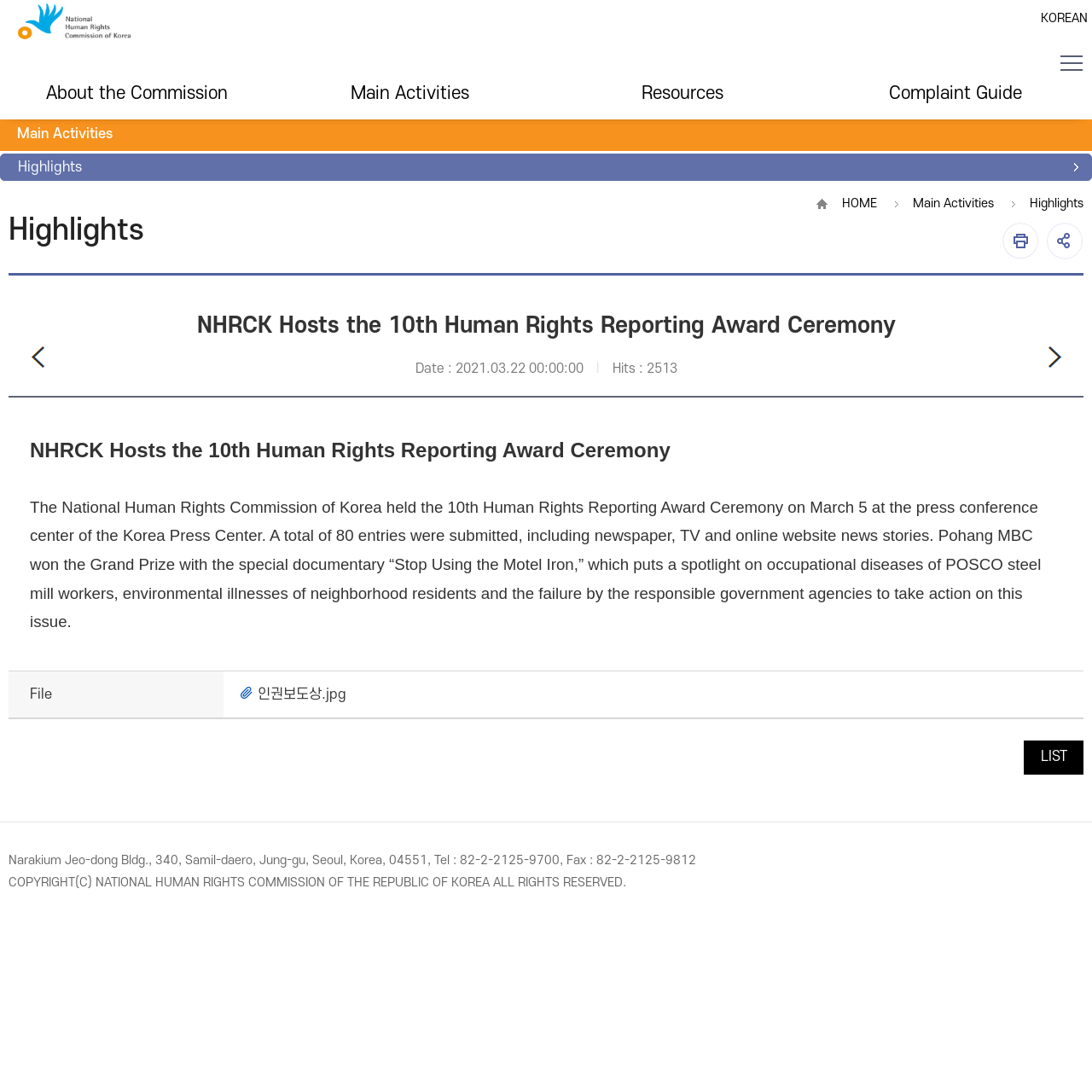What is the date of the award ceremony?
Using the information presented in the image, please offer a detailed response to the question.

The question asks for the date of the award ceremony. From the webpage, we can see that the article states 'The National Human Rights Commission of Korea held the 10th Human Rights Reporting Award Ceremony on March 5 at the press conference center of the Korea Press Center.', which indicates that the date of the award ceremony is March 5.